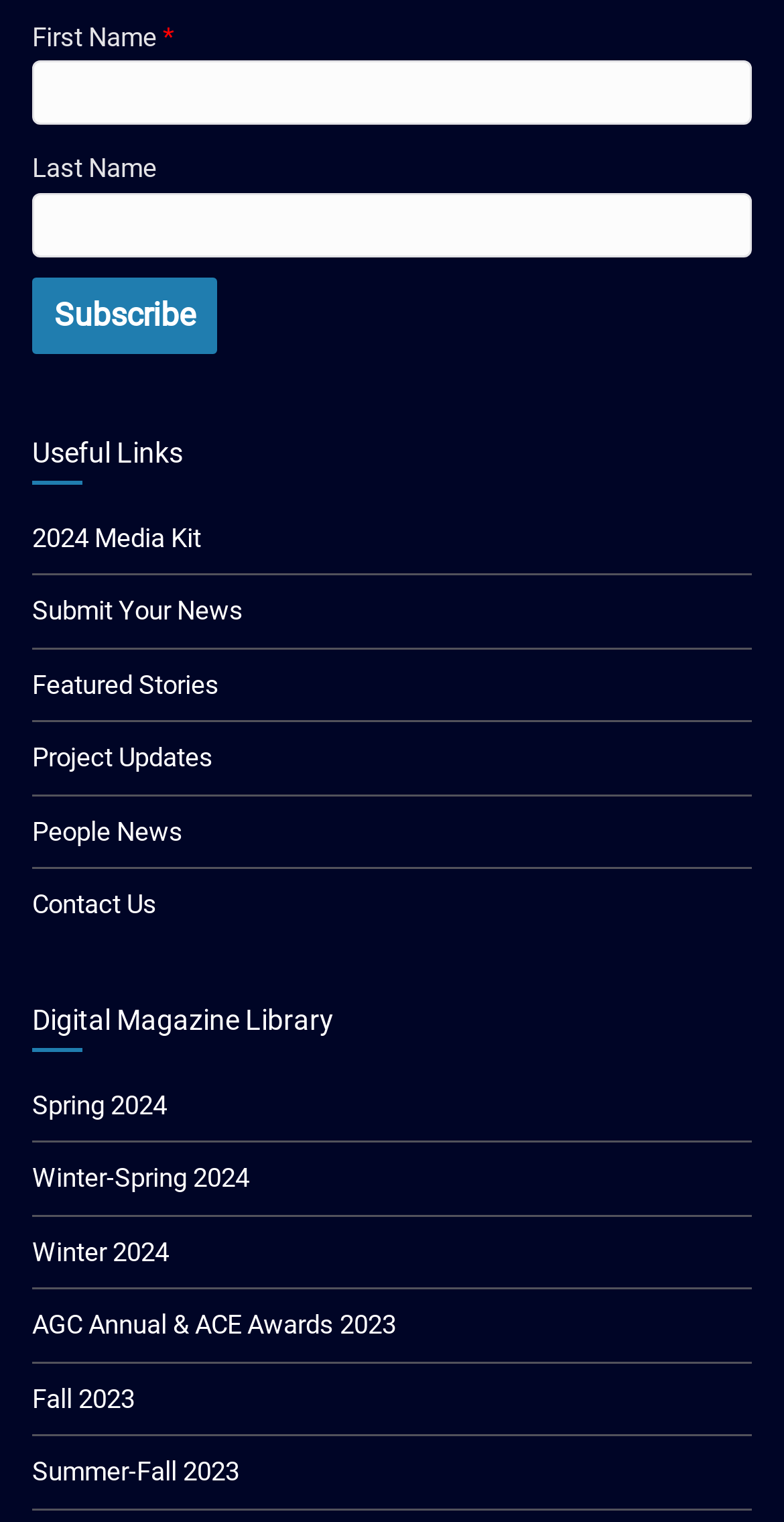Determine the bounding box coordinates for the clickable element to execute this instruction: "View 2024 Media Kit". Provide the coordinates as four float numbers between 0 and 1, i.e., [left, top, right, bottom].

[0.041, 0.343, 0.256, 0.363]